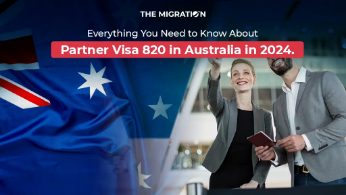Detail all significant aspects of the image you see.

The image highlights essential information regarding the Partner Visa 820 in Australia for 2024. The design features a vibrant overlay of the Australian flag, emphasizing the nation's identity with its iconic stars and colors. Prominently displayed at the top is the title "Everything You Need to Know About" in a bold font, drawing attention to the topic. Below this, the main subject—"Partner Visa 820 in Australia in 2024." The image also includes two smiling individuals, suggesting themes of partnership and mutual support, which resonate with the purpose of the visa itself. The professional attire of the individuals adds to the serious yet approachable tone of the informational content, inviting viewers to explore details about the visa application process and requirements. Overall, this image serves as an engaging introduction to critical insights for potential applicants considering the Partner Visa in the upcoming year.